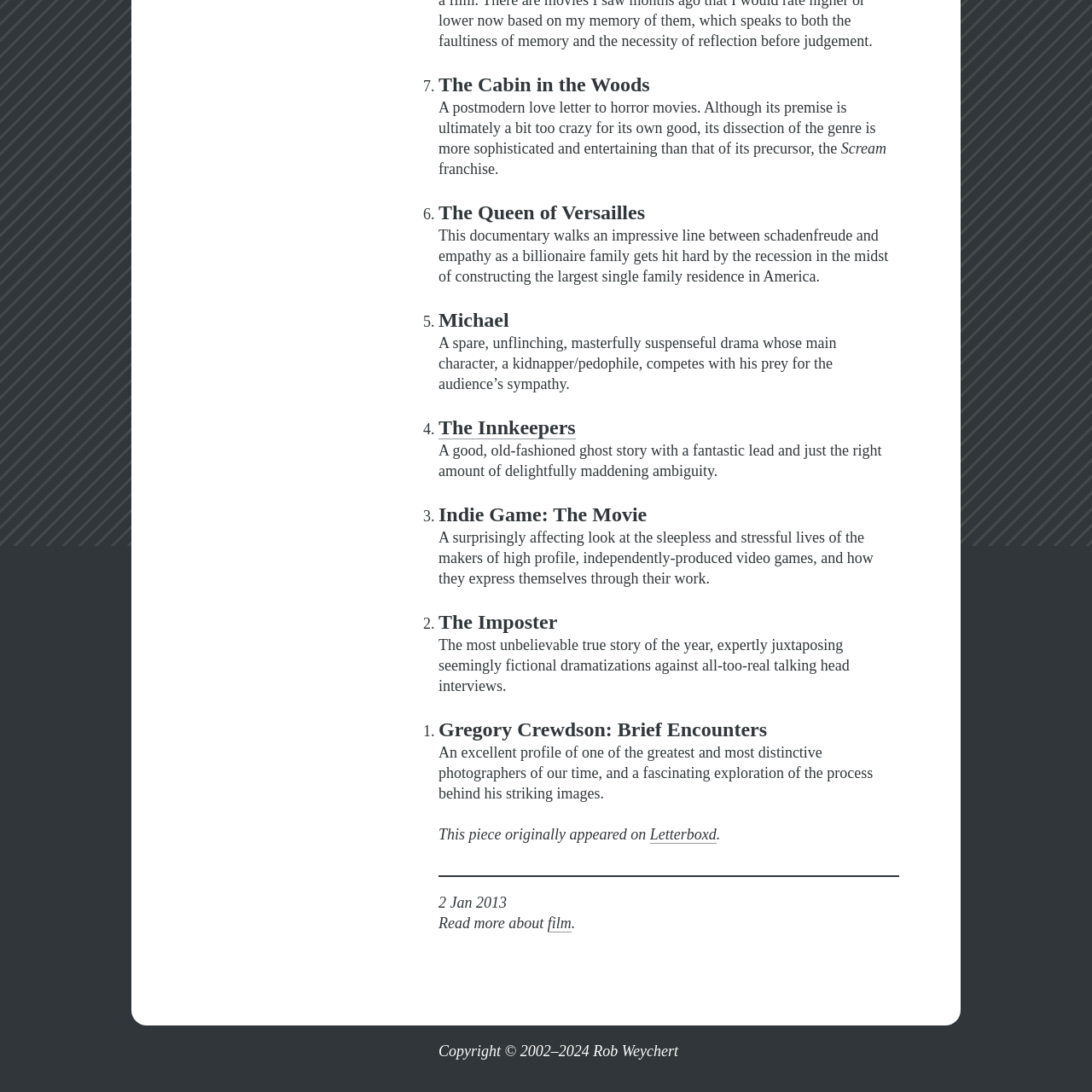Extract the bounding box for the UI element that matches this description: "film".

[0.501, 0.838, 0.523, 0.854]